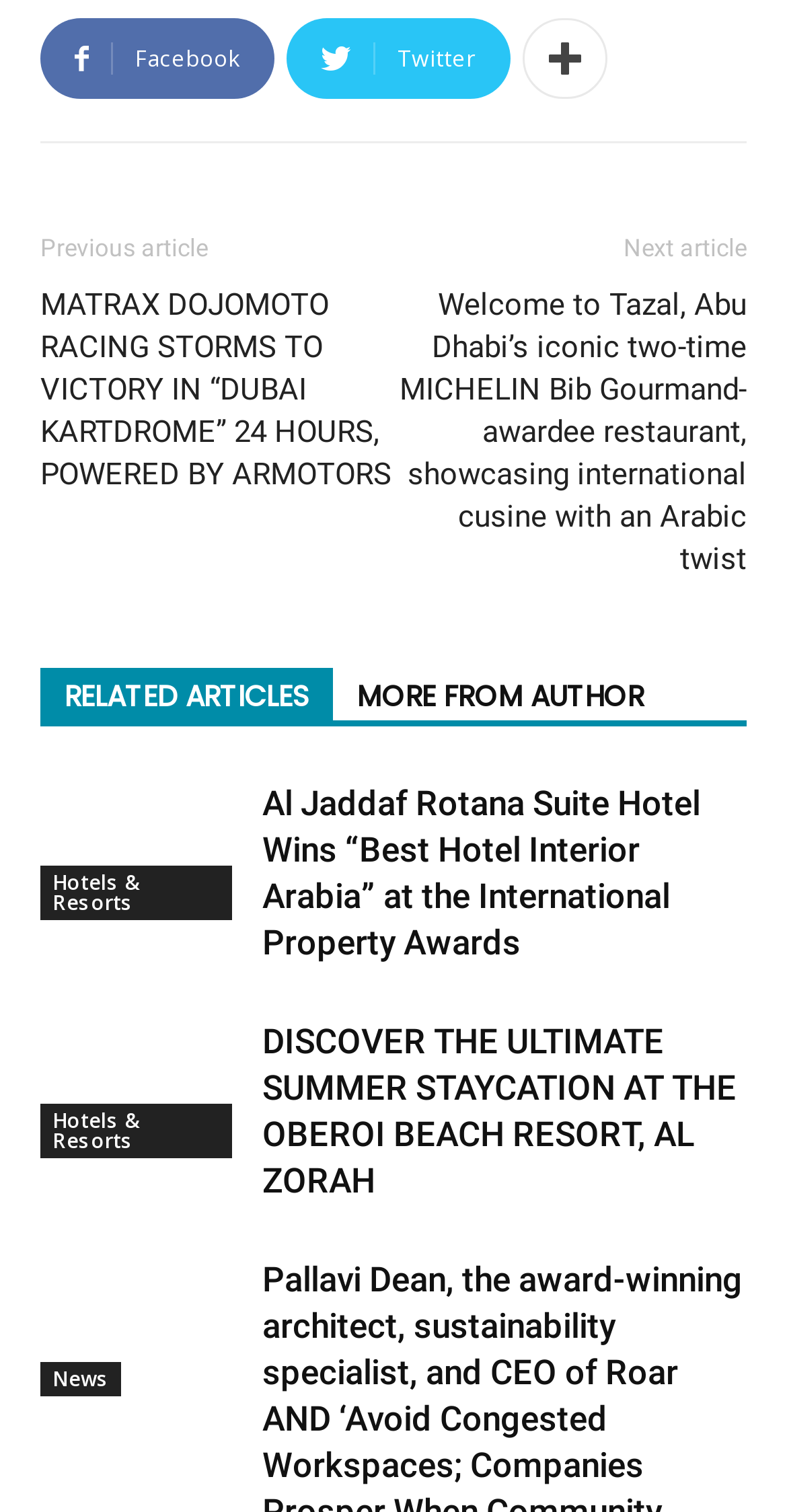Extract the bounding box coordinates of the UI element described: "RELATED ARTICLES". Provide the coordinates in the format [left, top, right, bottom] with values ranging from 0 to 1.

[0.051, 0.442, 0.423, 0.477]